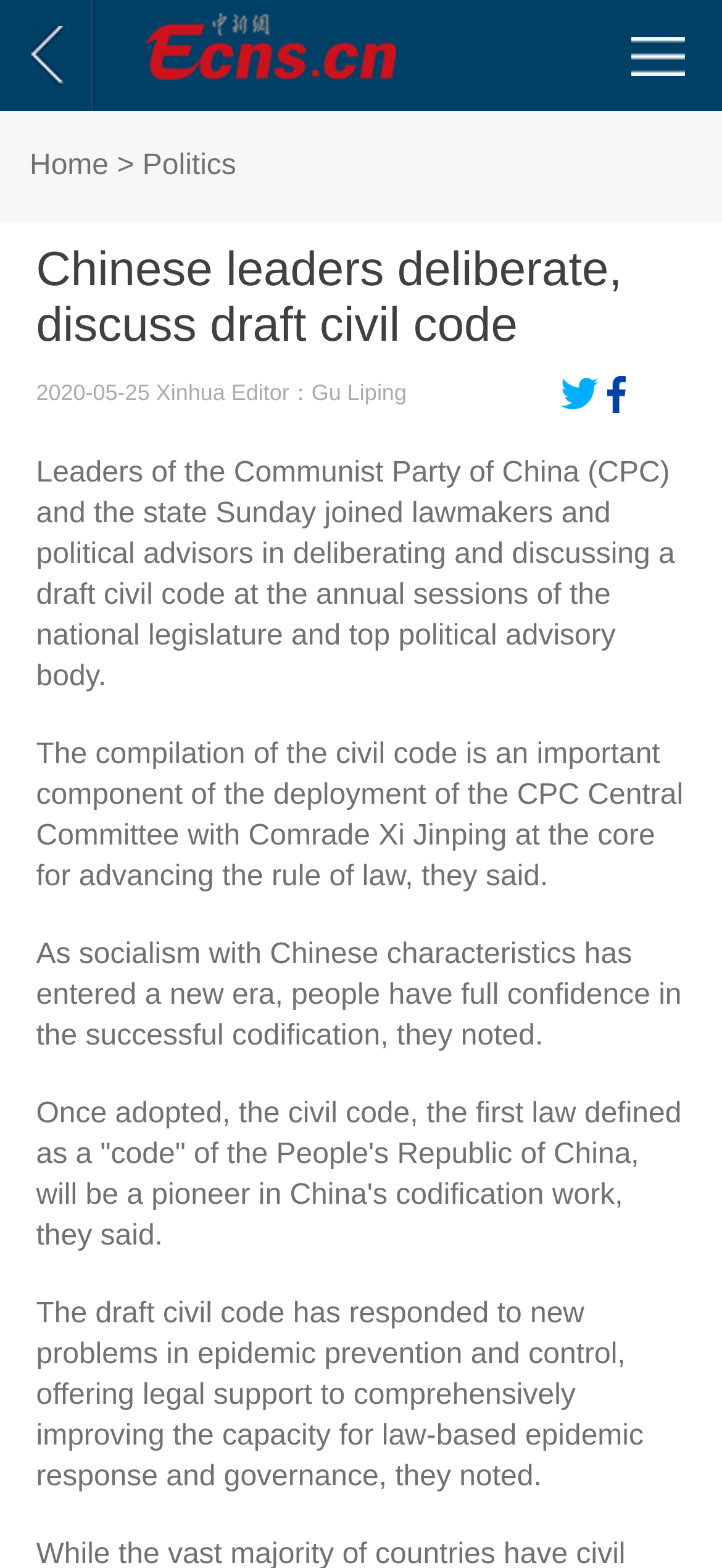What is the purpose of the civil code?
Give a detailed response to the question by analyzing the screenshot.

I found the purpose of the civil code by looking at the text 'The compilation of the civil code is an important component of the deployment of the CPC Central Committee with Comrade Xi Jinping at the core for advancing the rule of law...' which is located in the middle of the webpage.